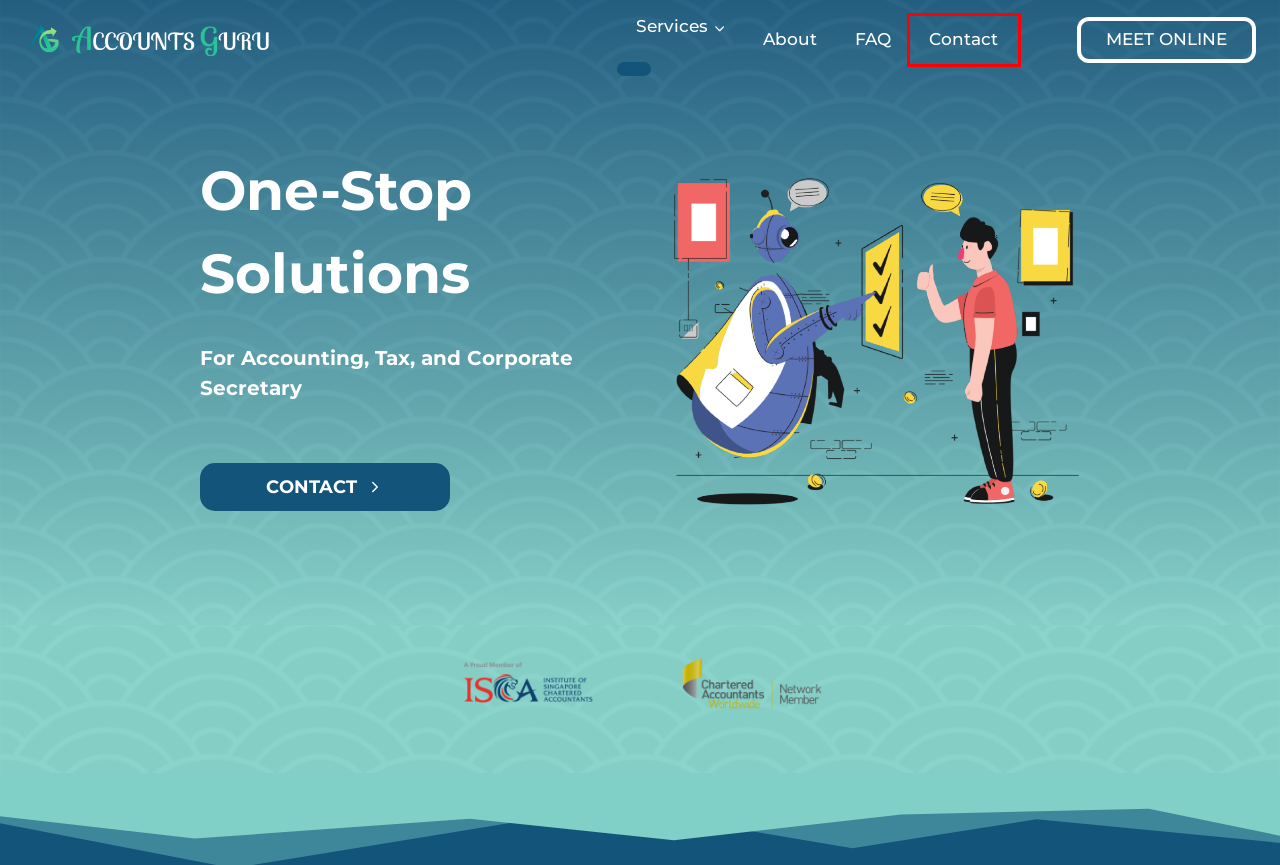You have a screenshot showing a webpage with a red bounding box highlighting an element. Choose the webpage description that best fits the new webpage after clicking the highlighted element. The descriptions are:
A. 2021 Guide to Registered Office Address in Singapore | AccountsGuru
B. 2021 Guide to Striking-off the Company in Singapore | AccountsGuru
C. How to Incorporate a Company in Singapore in 6 steps | AccountsGuru
D. Account Guru - Contact us
E. 2021 Guide to Corporate Secretarial in Singapore | AccountsGuru
F. 2021 Guide to Dormant Company in Singapore | AccountsGuru
G. CalendarHero
H. Letter of consent for dependant pass | AccountsGuru

D